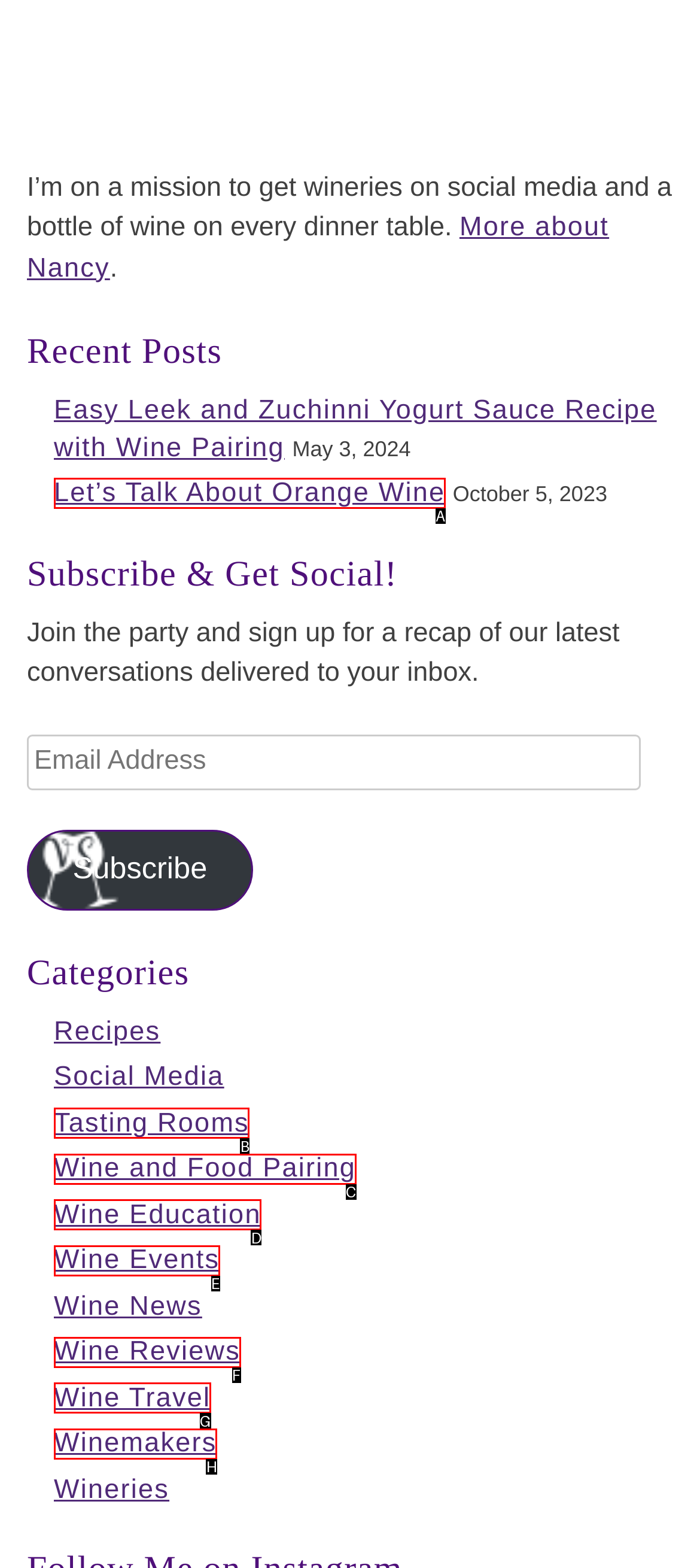Point out the option that best suits the description: Wine Education
Indicate your answer with the letter of the selected choice.

D